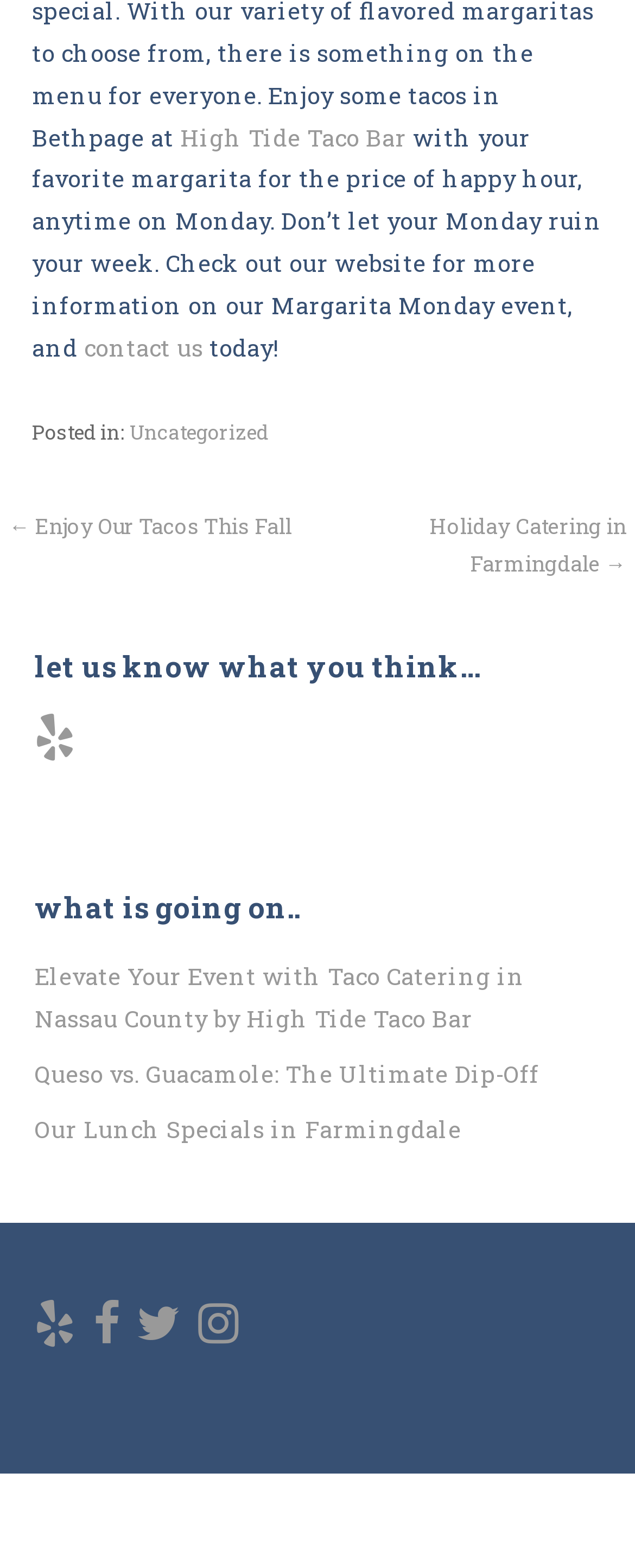Extract the bounding box coordinates of the UI element described: "High Tide Taco Bar". Provide the coordinates in the format [left, top, right, bottom] with values ranging from 0 to 1.

[0.284, 0.077, 0.651, 0.097]